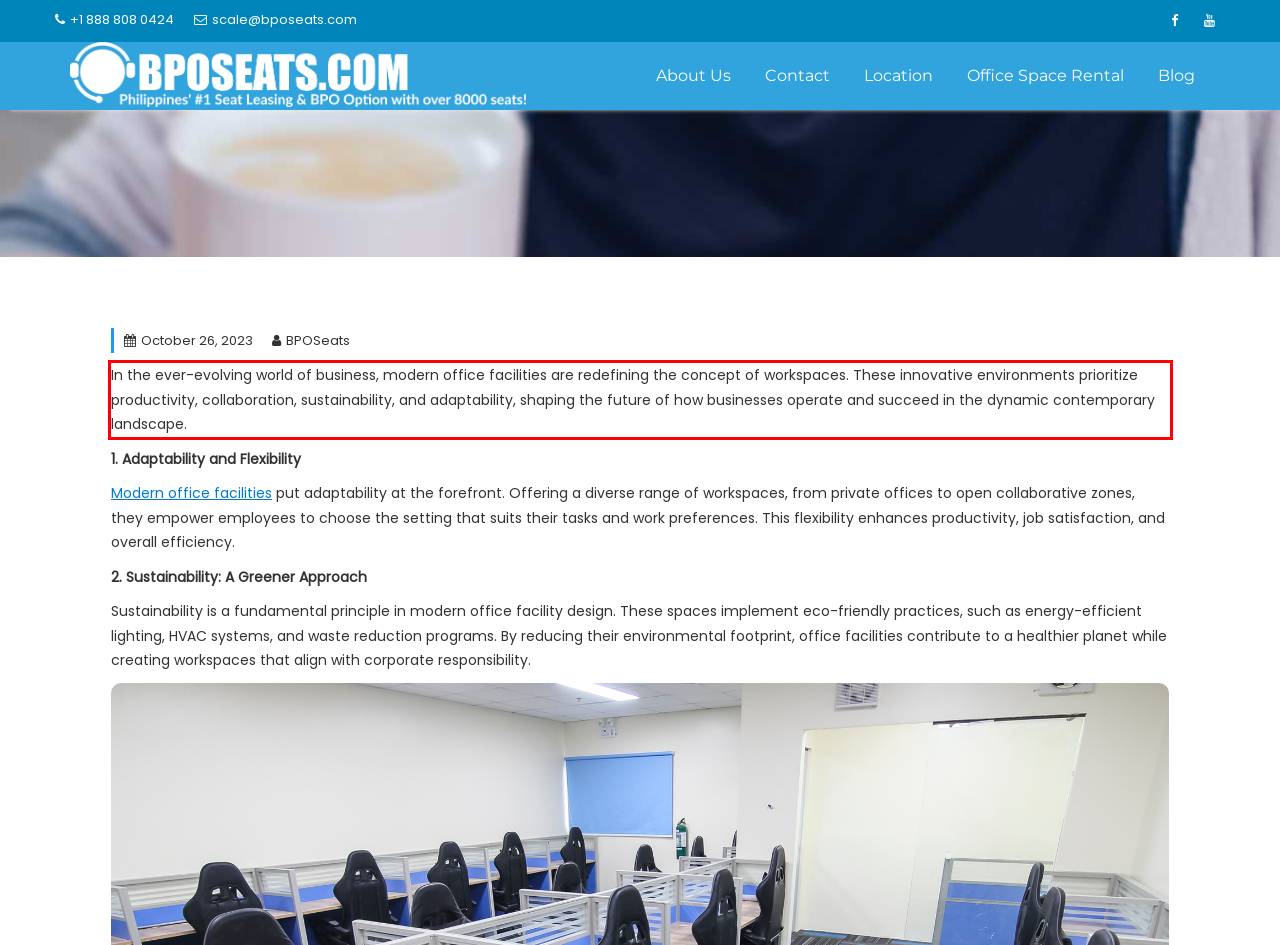Look at the webpage screenshot and recognize the text inside the red bounding box.

In the ever-evolving world of business, modern office facilities are redefining the concept of workspaces. These innovative environments prioritize productivity, collaboration, sustainability, and adaptability, shaping the future of how businesses operate and succeed in the dynamic contemporary landscape.